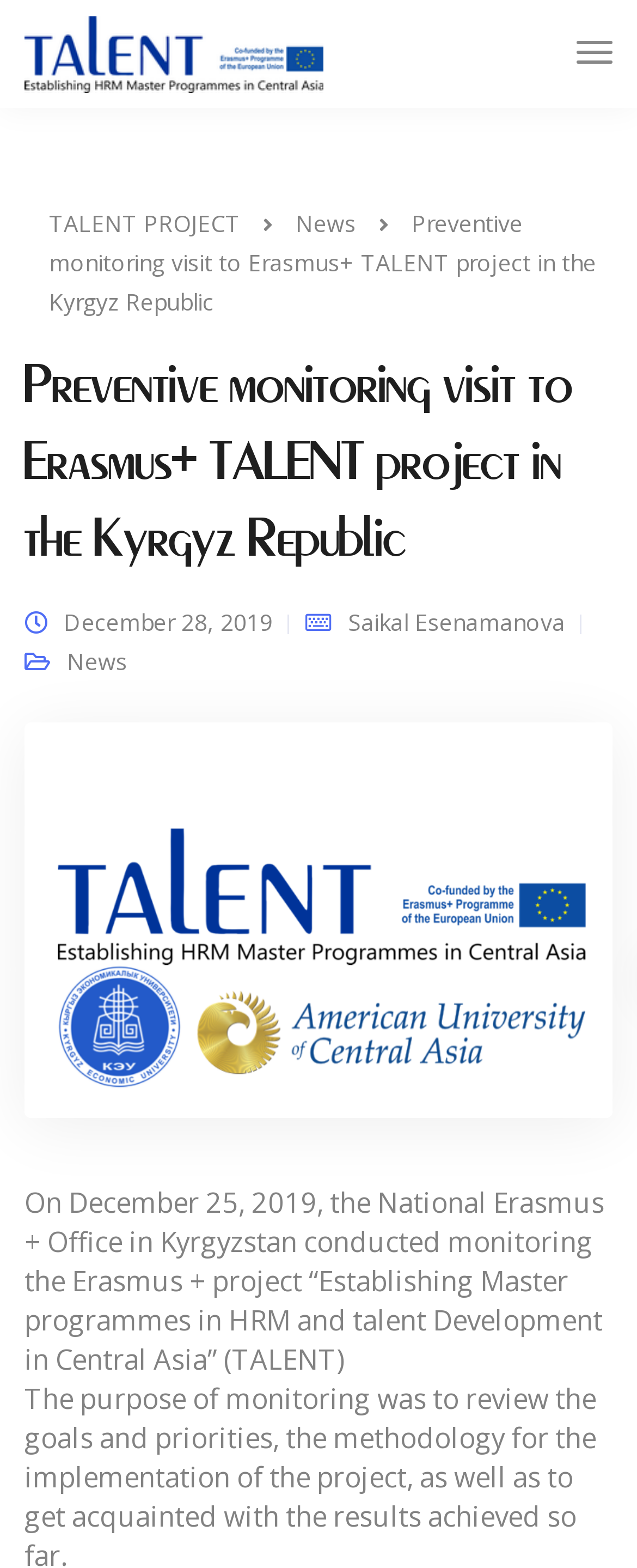Can you find and provide the main heading text of this webpage?

Preventive monitoring visit to Erasmus+ TALENT project in the Kyrgyz Republic